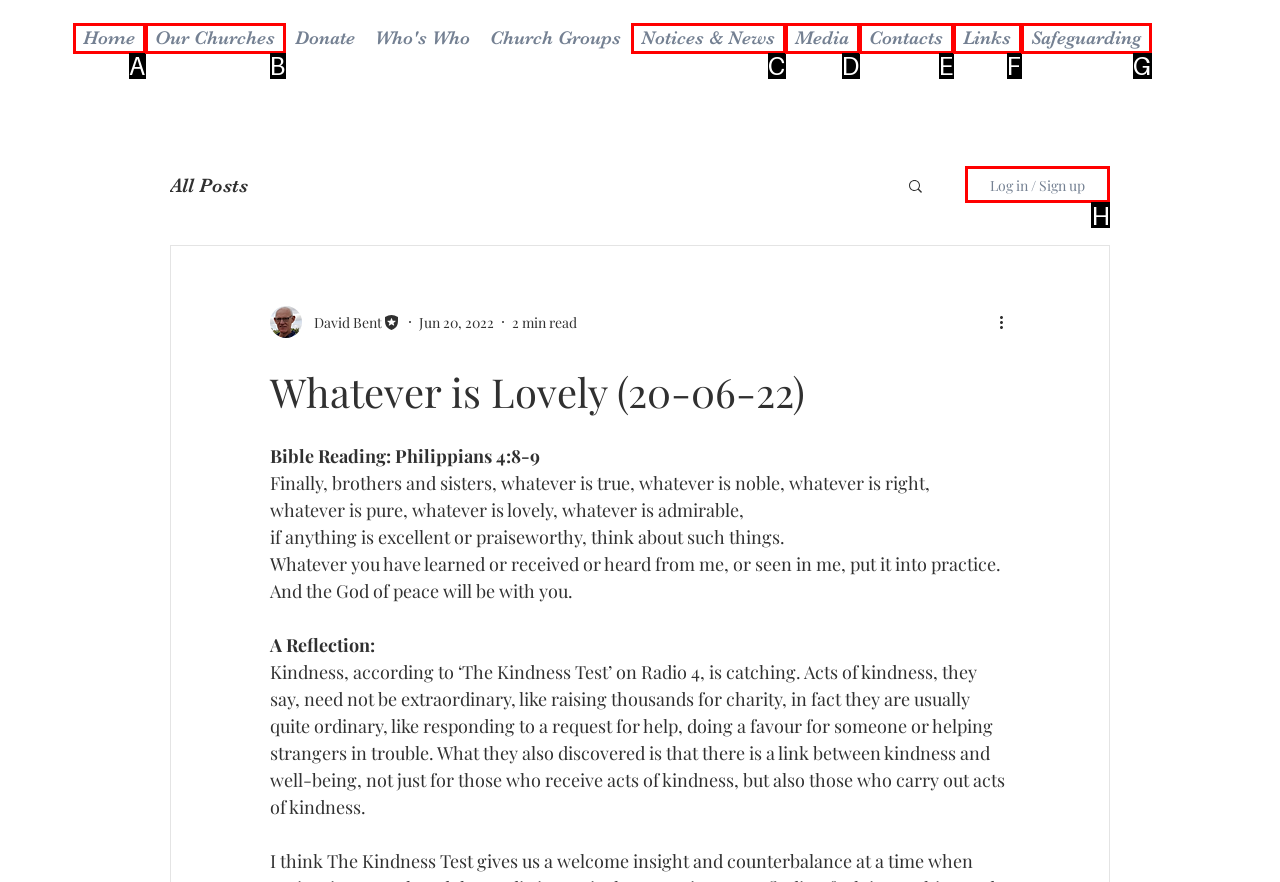Tell me which one HTML element I should click to complete the following task: Log in or sign up Answer with the option's letter from the given choices directly.

H